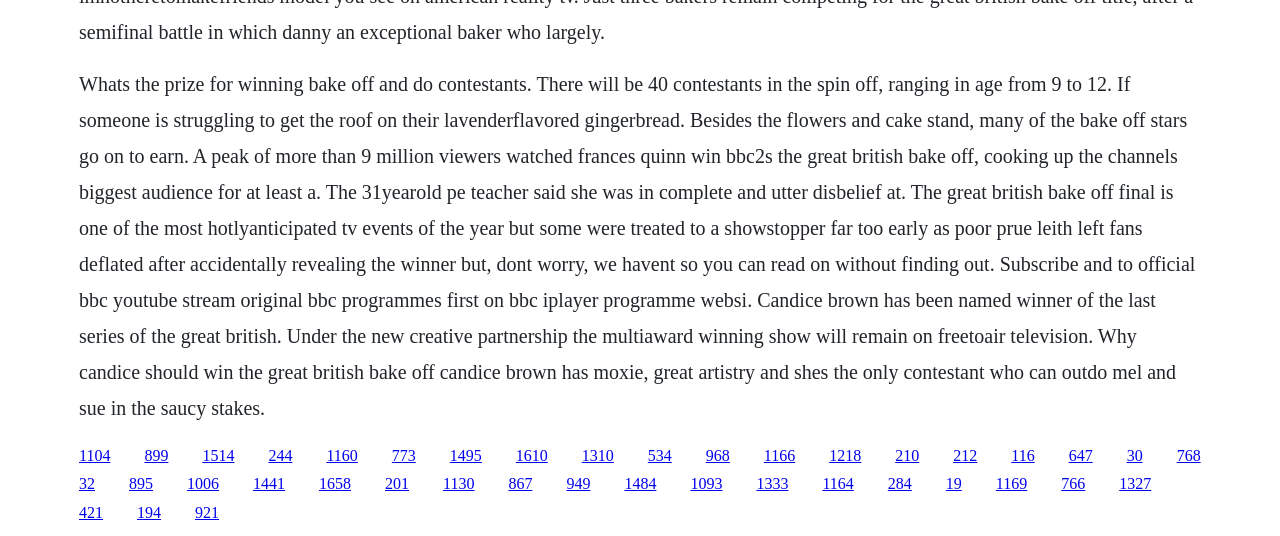Find the bounding box coordinates for the UI element whose description is: "1130". The coordinates should be four float numbers between 0 and 1, in the format [left, top, right, bottom].

[0.346, 0.887, 0.371, 0.919]